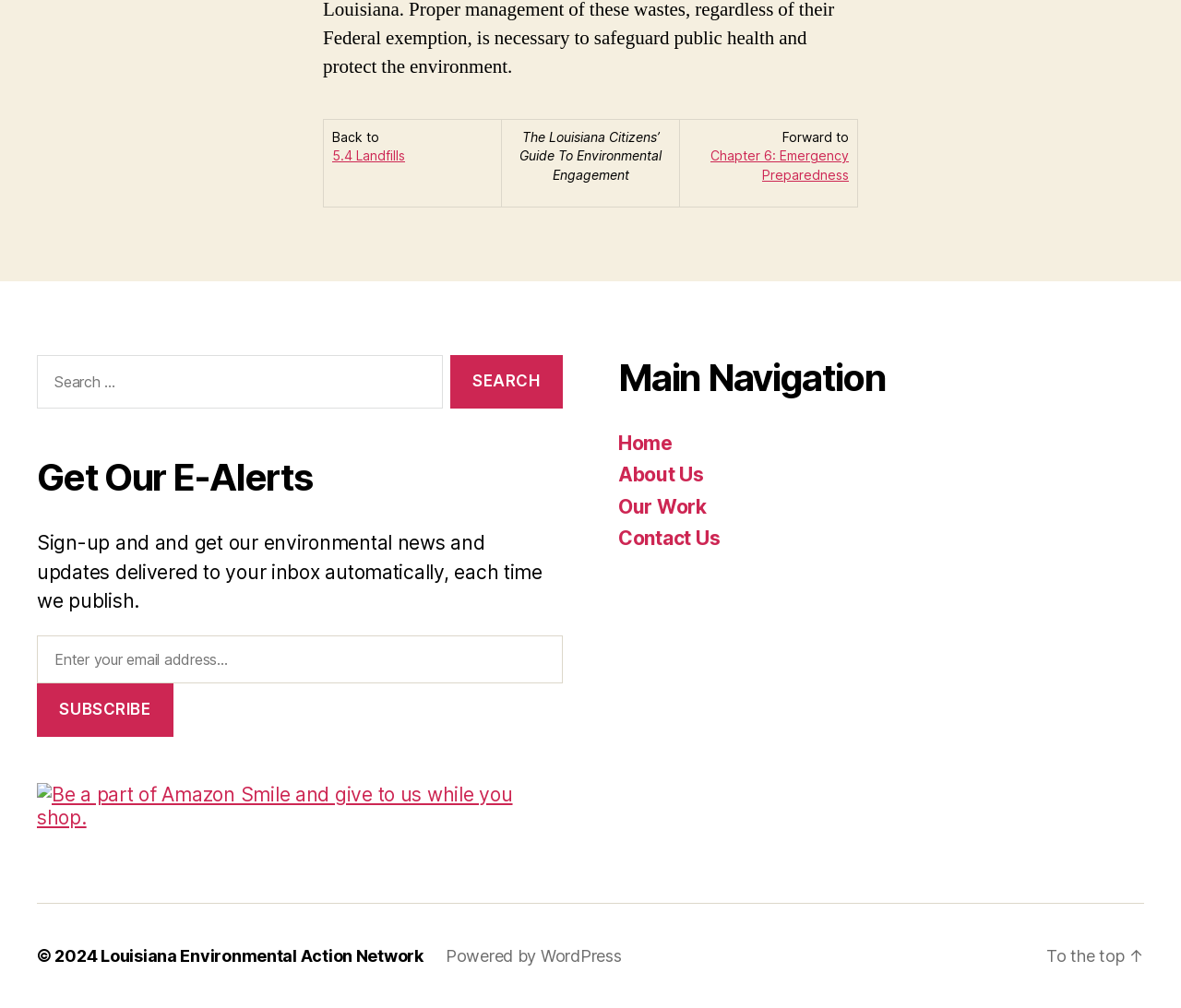Using the description: "Our Work", identify the bounding box of the corresponding UI element in the screenshot.

[0.523, 0.491, 0.598, 0.514]